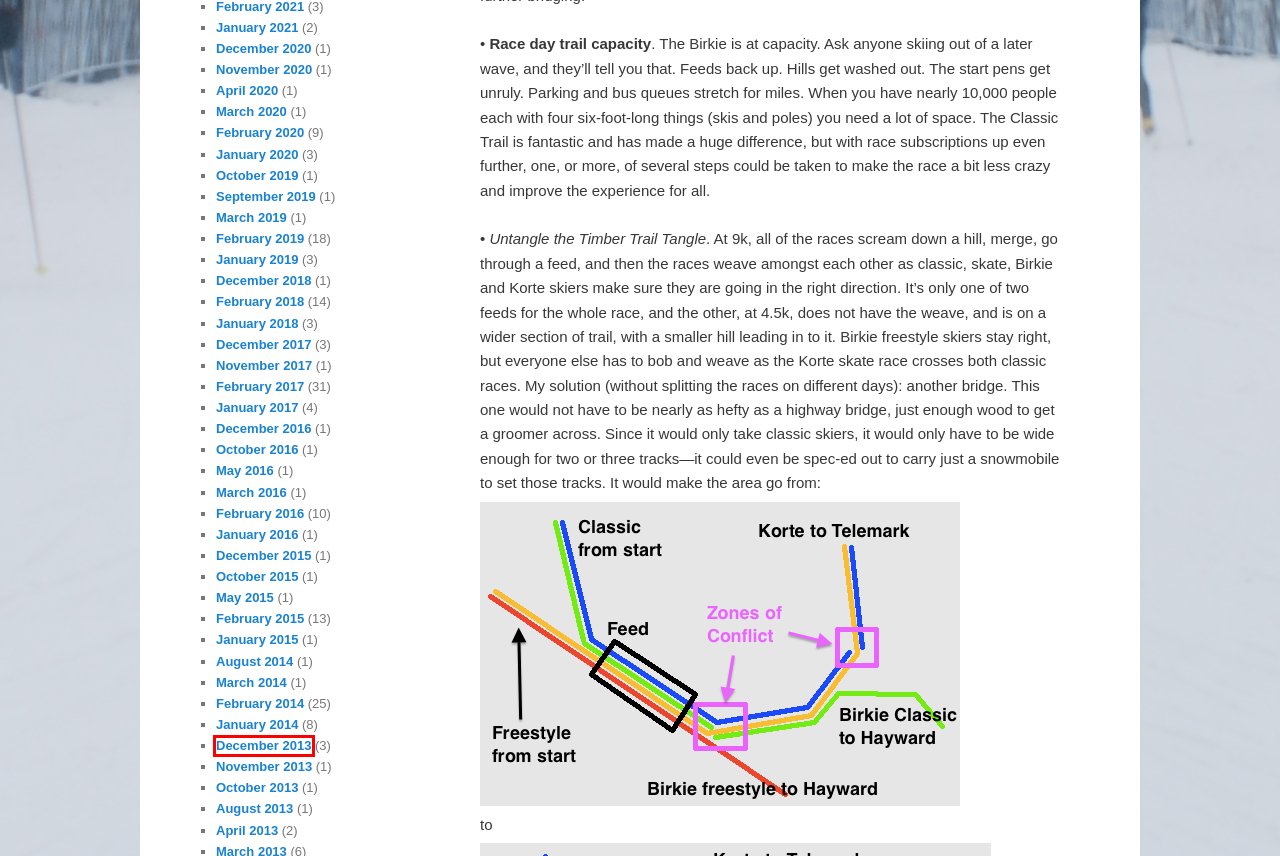Given a screenshot of a webpage with a red bounding box around a UI element, please identify the most appropriate webpage description that matches the new webpage after you click on the element. Here are the candidates:
A. October | 2013 | BirkieGuide.com
B. November | 2013 | BirkieGuide.com
C. January | 2018 | BirkieGuide.com
D. March | 2014 | BirkieGuide.com
E. February | 2014 | BirkieGuide.com
F. October | 2019 | BirkieGuide.com
G. December | 2013 | BirkieGuide.com
H. January | 2020 | BirkieGuide.com

G